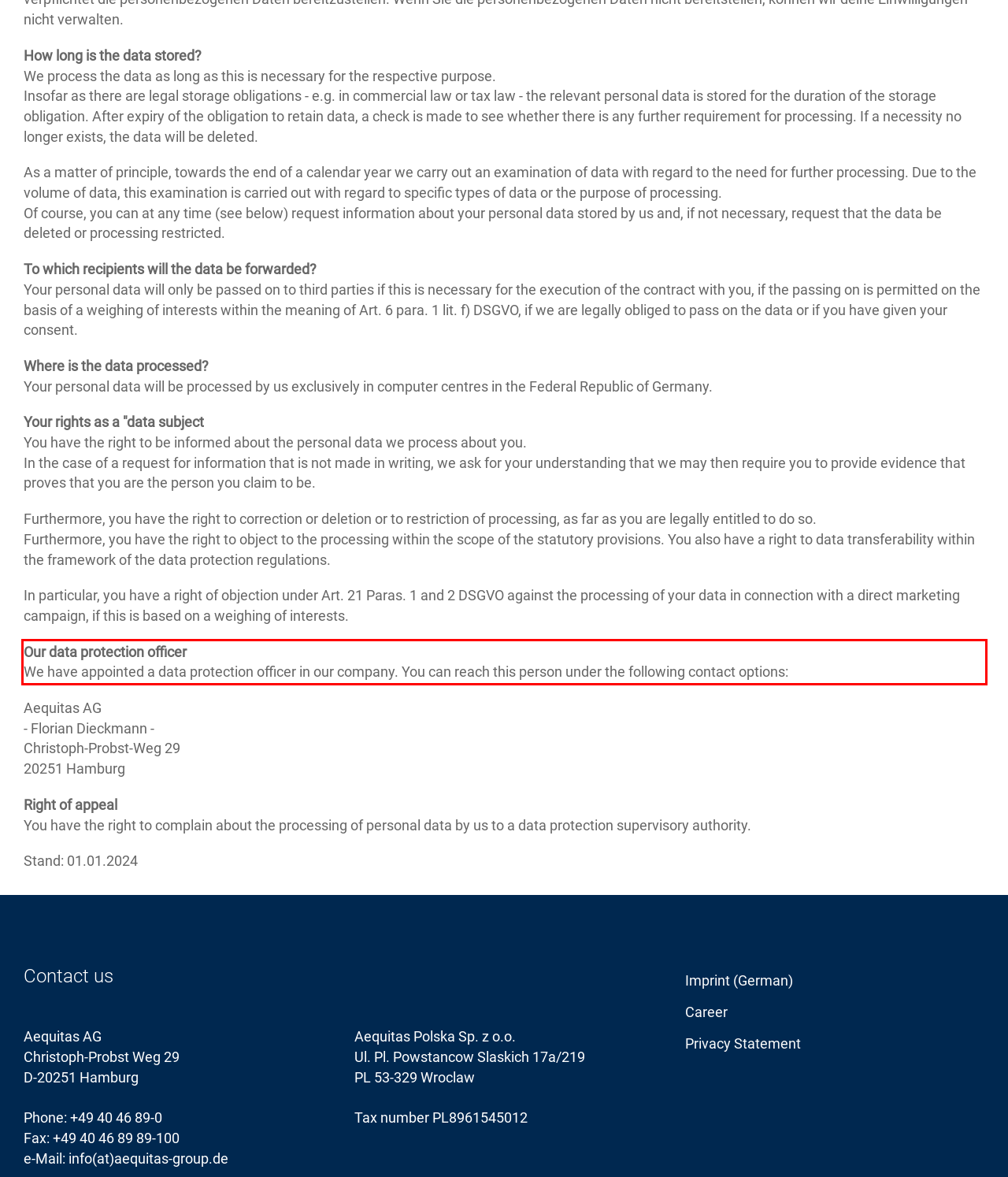You have a screenshot with a red rectangle around a UI element. Recognize and extract the text within this red bounding box using OCR.

Our data protection officer We have appointed a data protection officer in our company. You can reach this person under the following contact options: